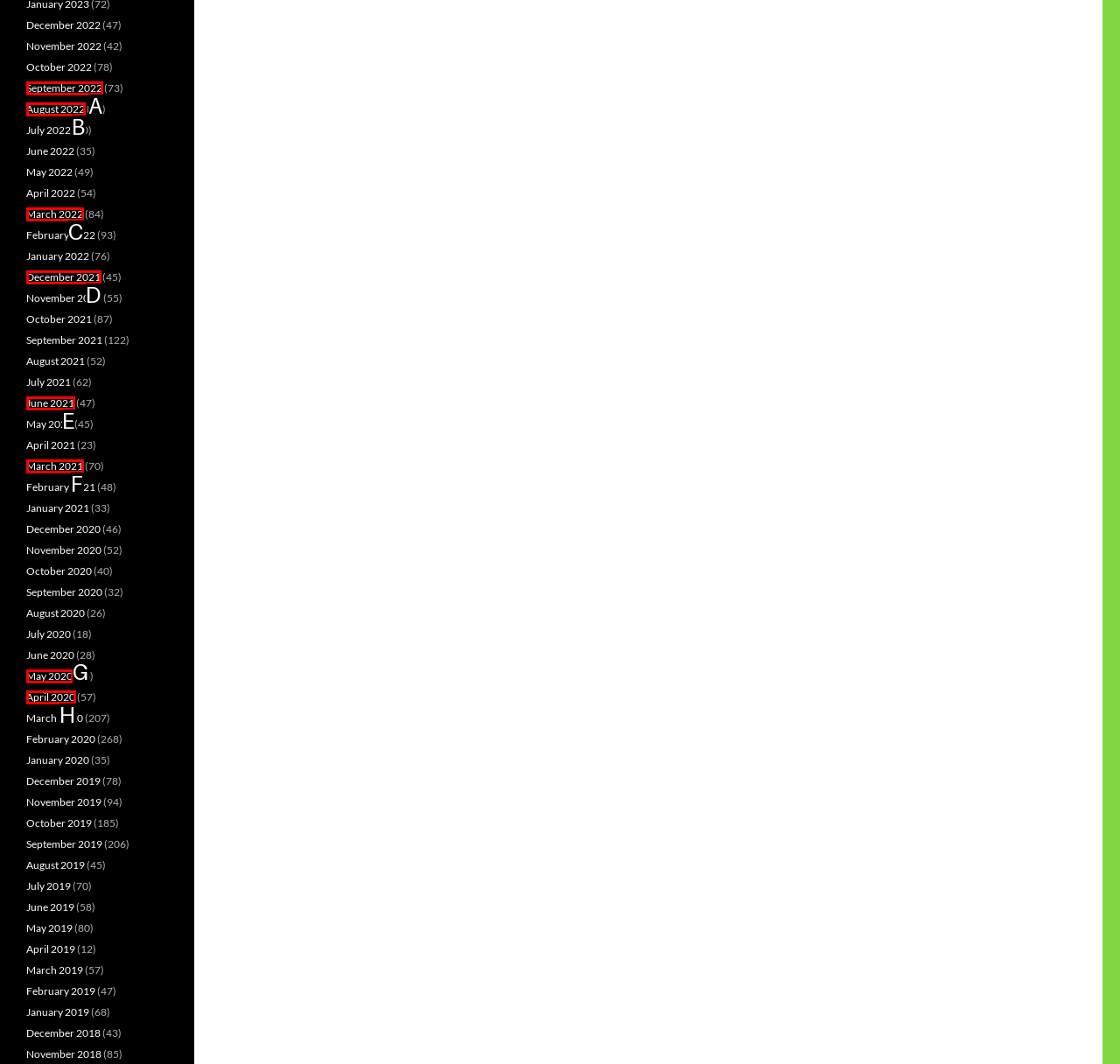Match the option to the description: May 2020
State the letter of the correct option from the available choices.

G